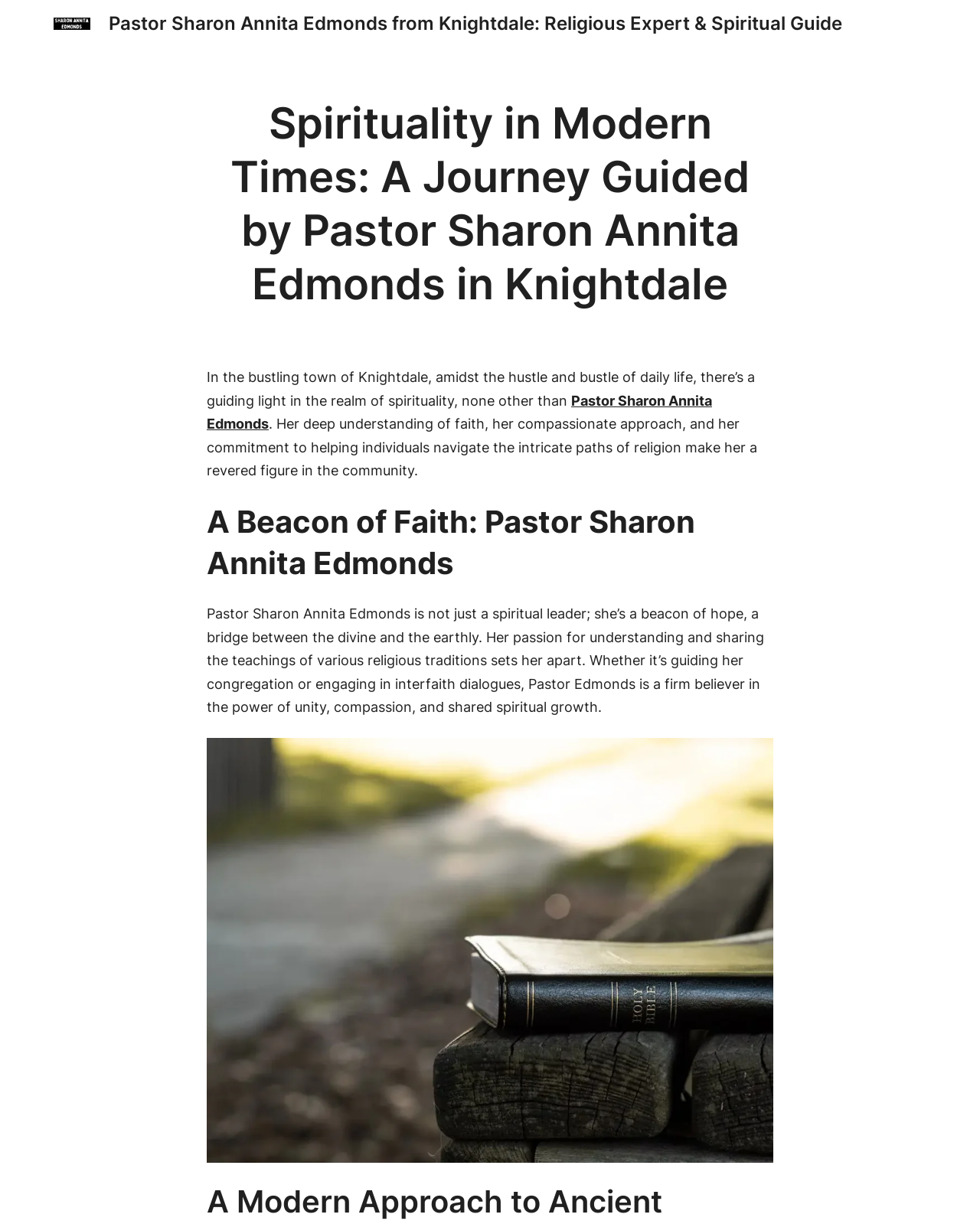Could you please study the image and provide a detailed answer to the question:
What is the role of Pastor Edmonds in the community?

According to the webpage, Pastor Edmonds plays a guiding role in the community, helping individuals navigate the intricate paths of religion, as mentioned in the static text 'Her deep understanding of faith, her compassionate approach, and her commitment to helping individuals navigate the intricate paths of religion make her a revered figure in the community'.